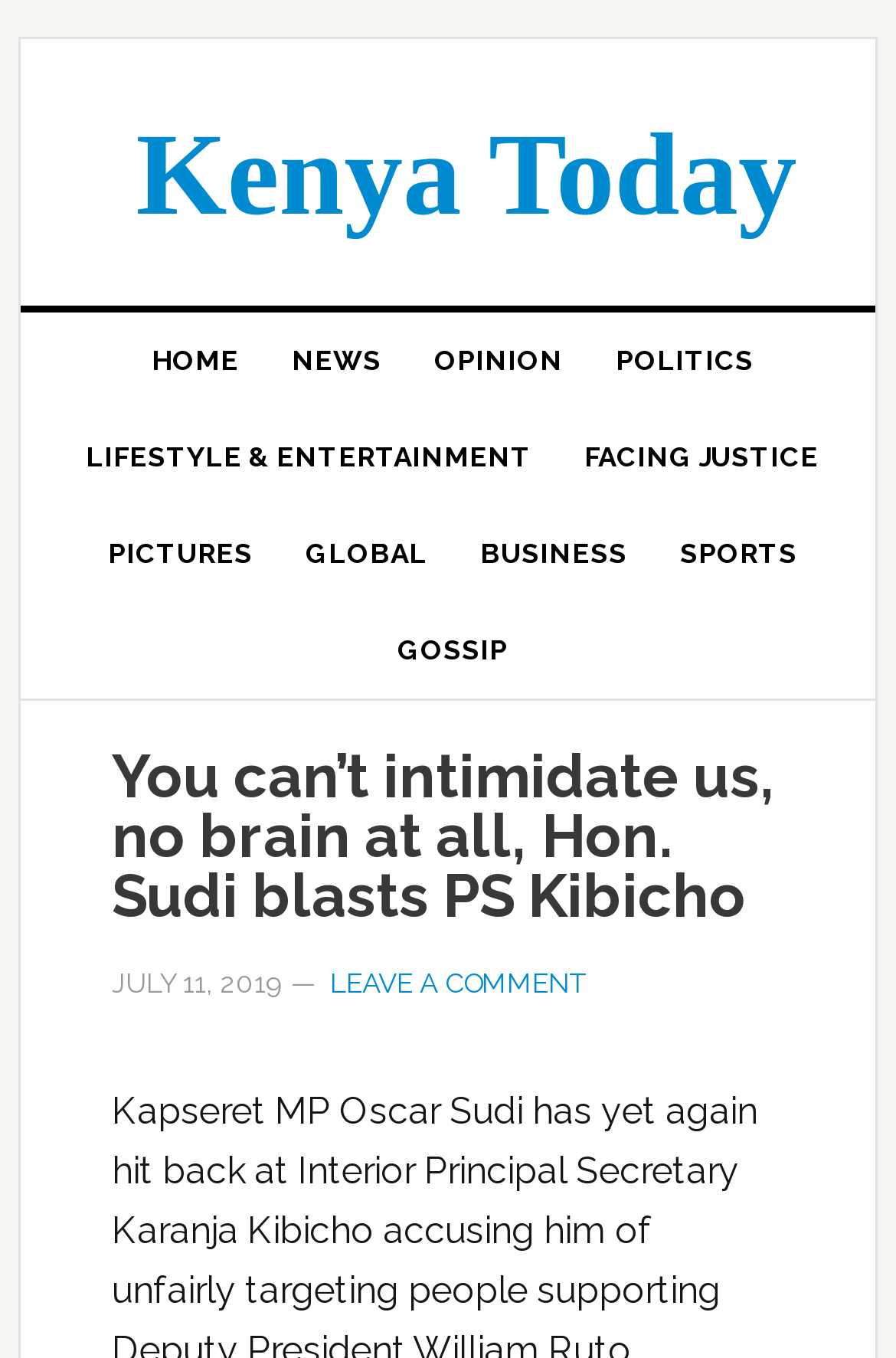What is the date of the article?
Can you provide an in-depth and detailed response to the question?

I found the date of the article by looking at the time element under the header, which contains the text 'JULY 11, 2019'.